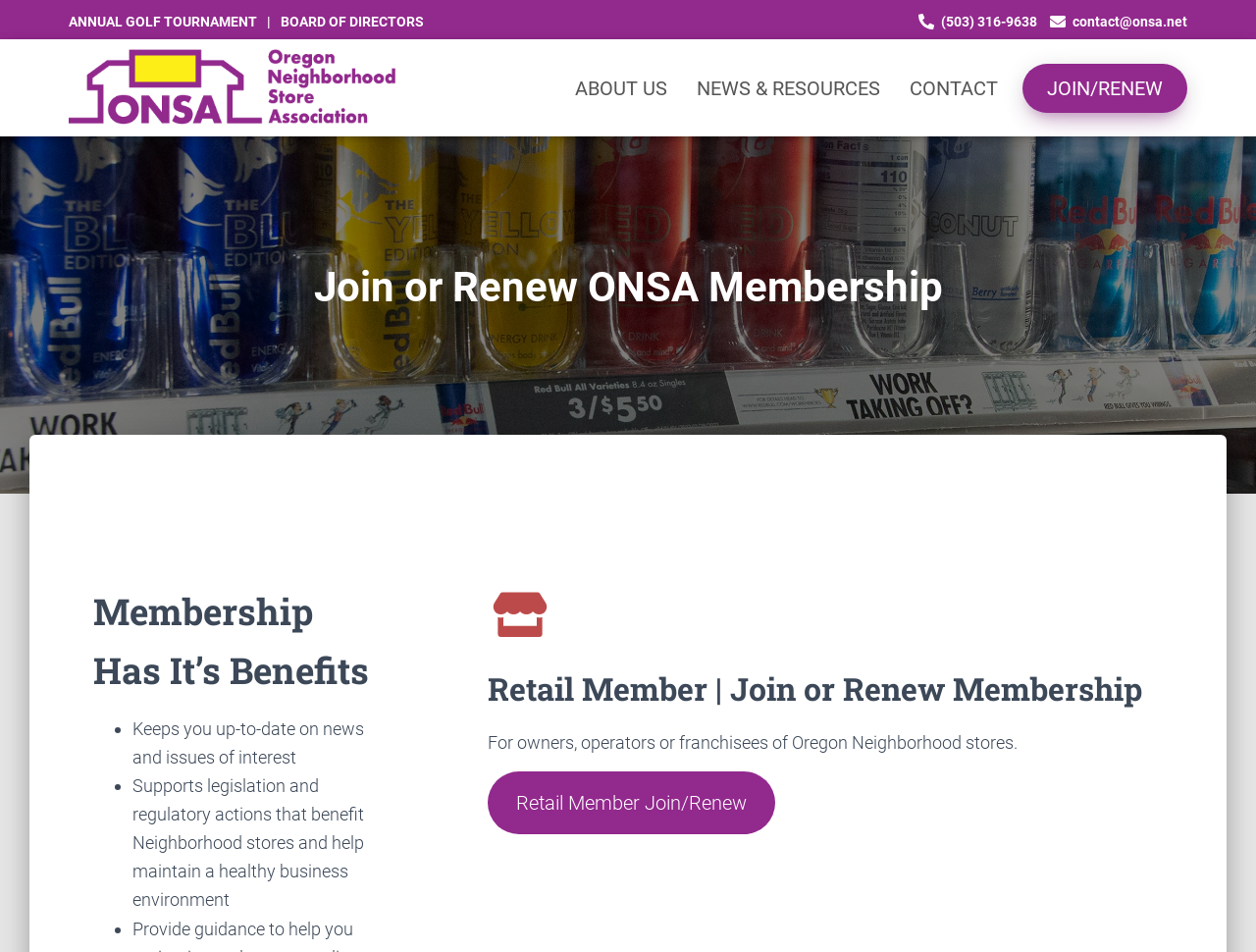Determine the bounding box for the UI element that matches this description: "(503) 316-9638".

[0.731, 0.0, 0.826, 0.046]